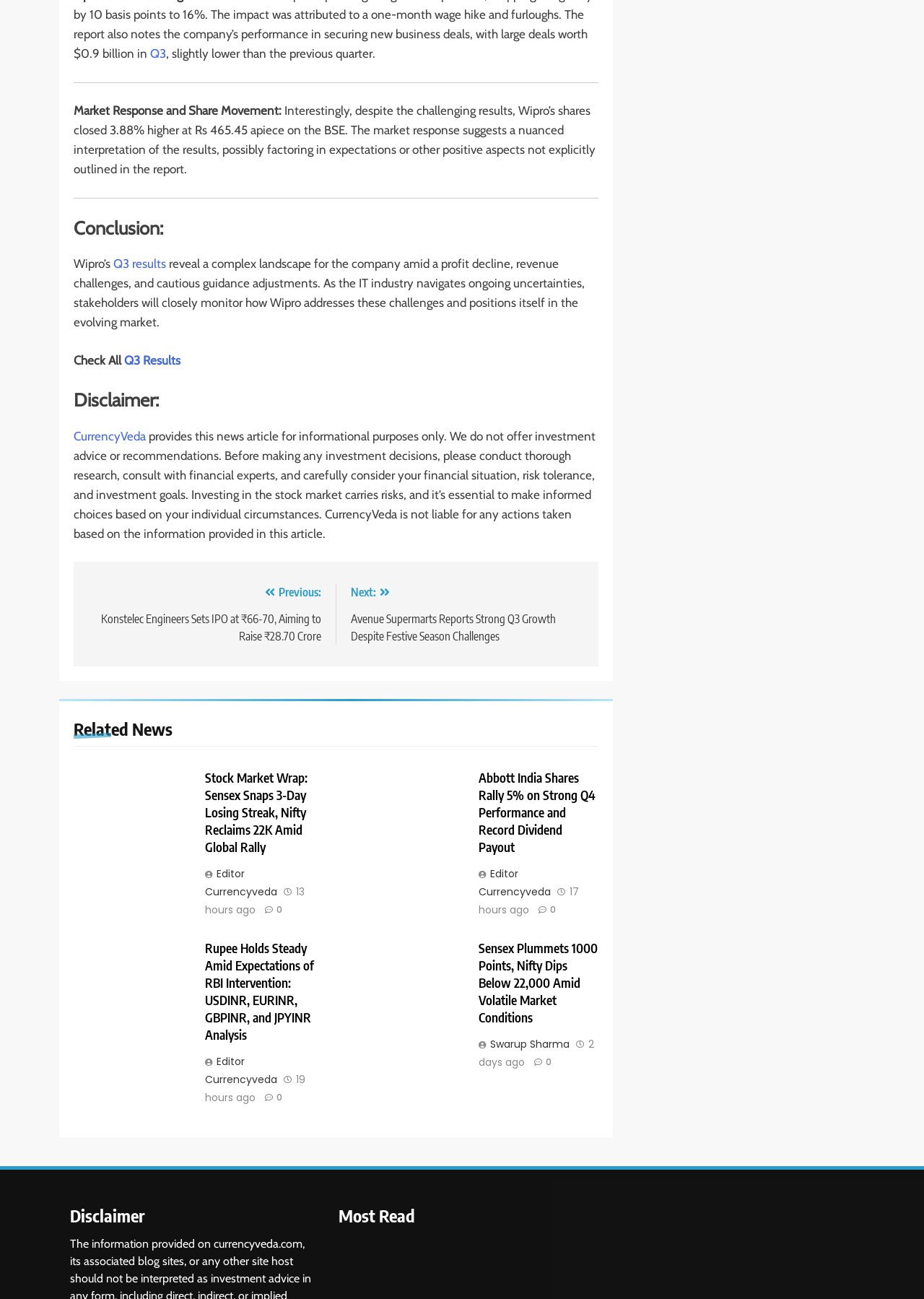Given the element description 19 hours ago19 hours ago, specify the bounding box coordinates of the corresponding UI element in the format (top-left x, top-left y, bottom-right x, bottom-right y). All values must be between 0 and 1.

[0.222, 0.827, 0.331, 0.85]